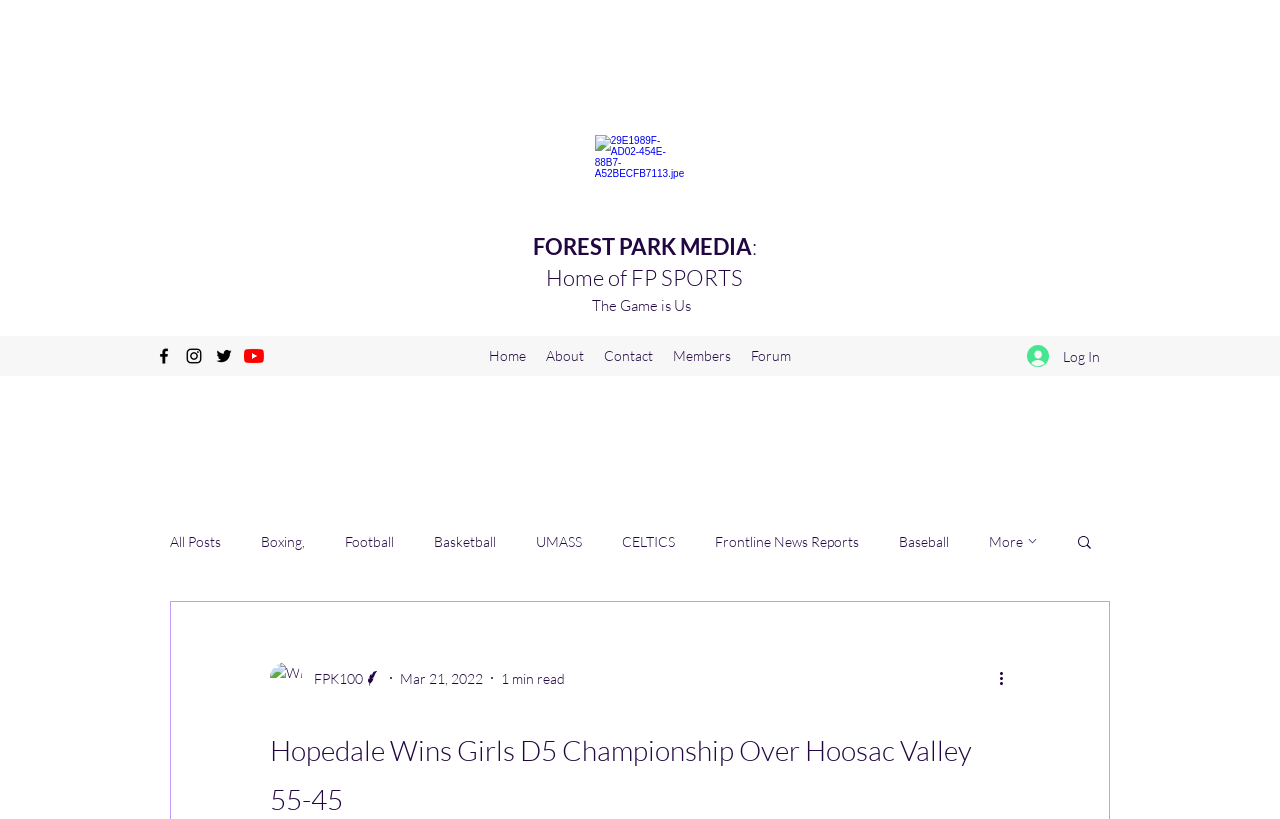Identify the bounding box coordinates of the section that should be clicked to achieve the task described: "Visit the Home page".

[0.374, 0.417, 0.419, 0.453]